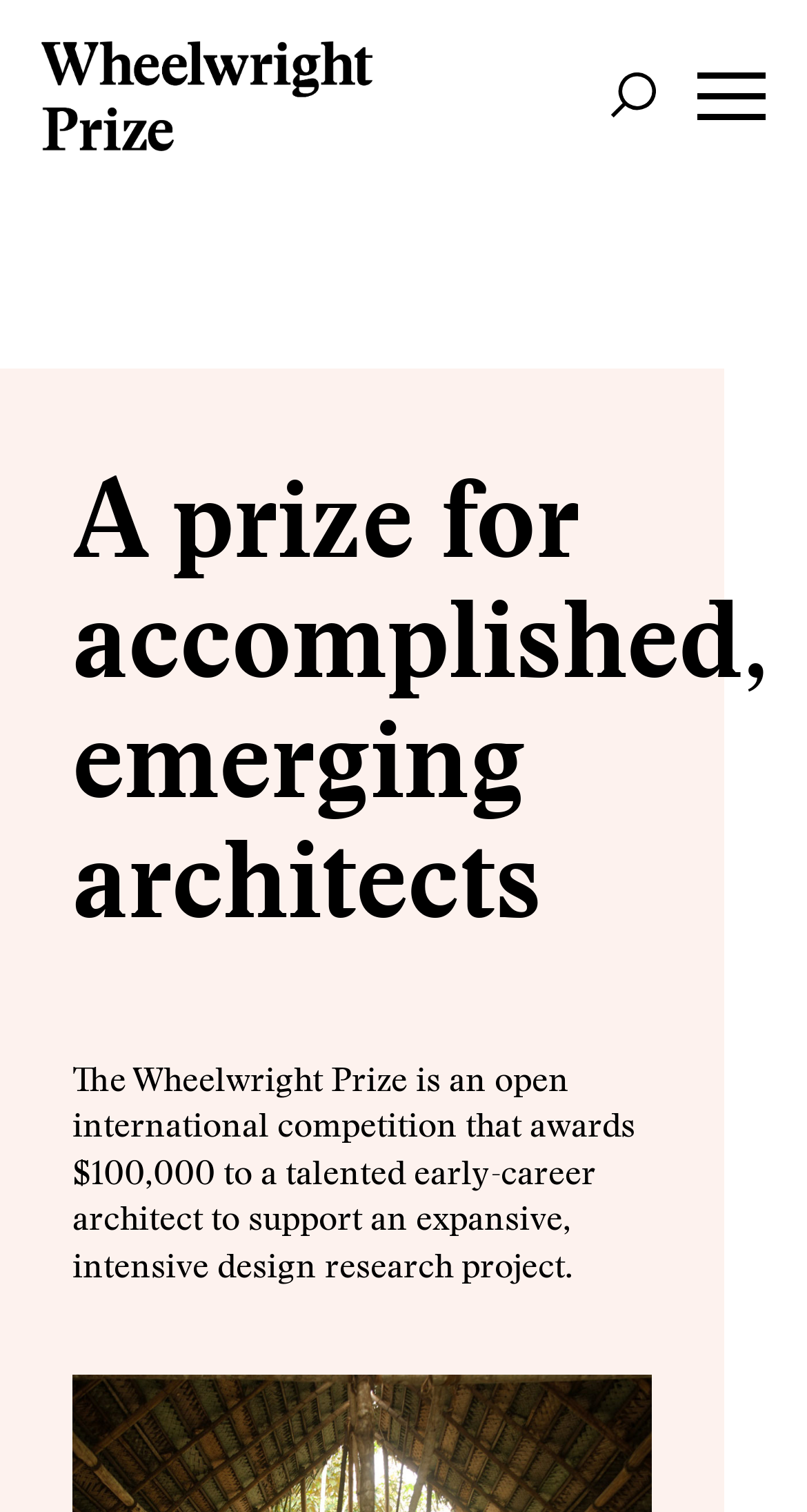Respond with a single word or short phrase to the following question: 
What type of architects is the prize for?

Accomplished, emerging architects